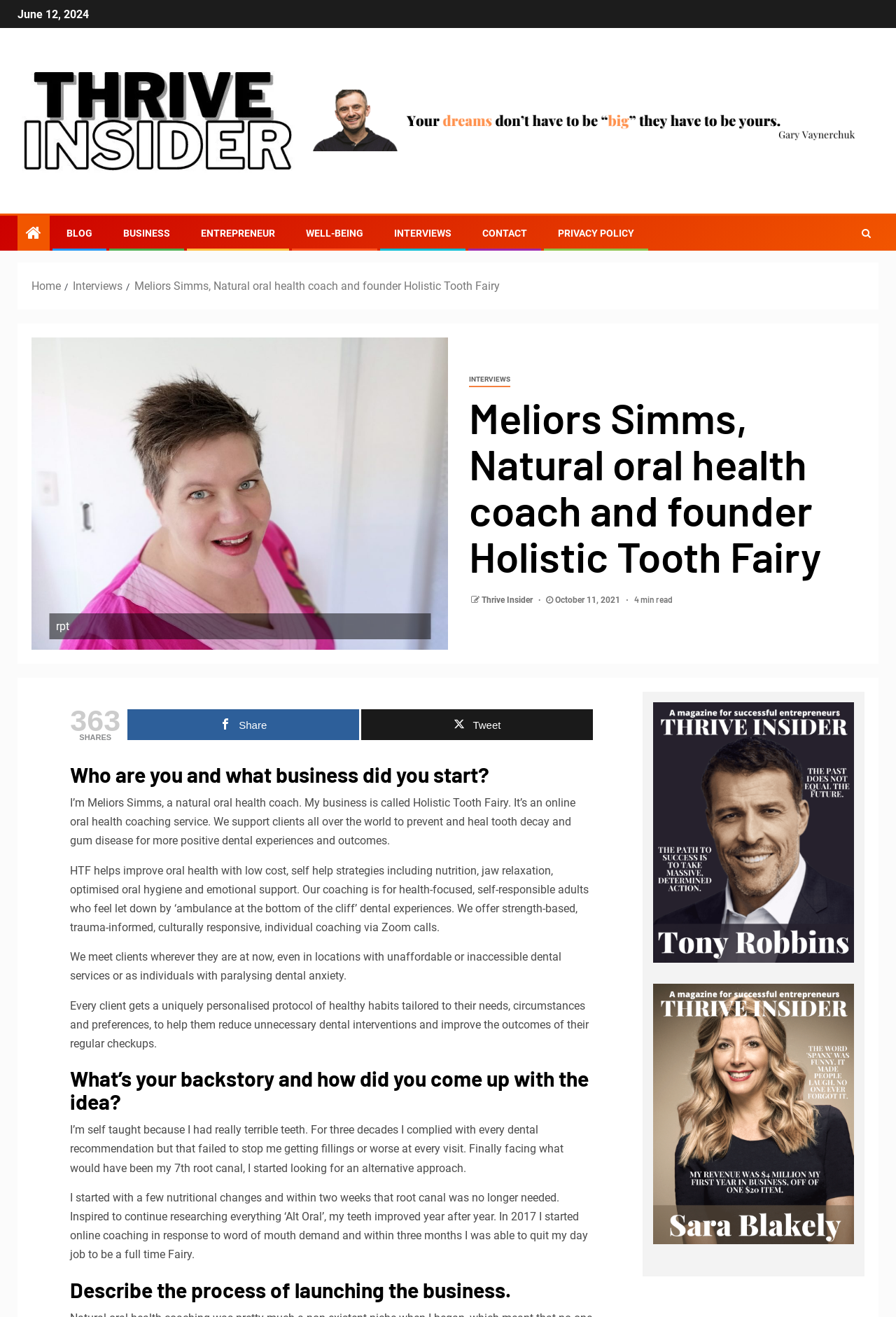Respond concisely with one word or phrase to the following query:
What is Meliors Simms' business?

Holistic Tooth Fairy